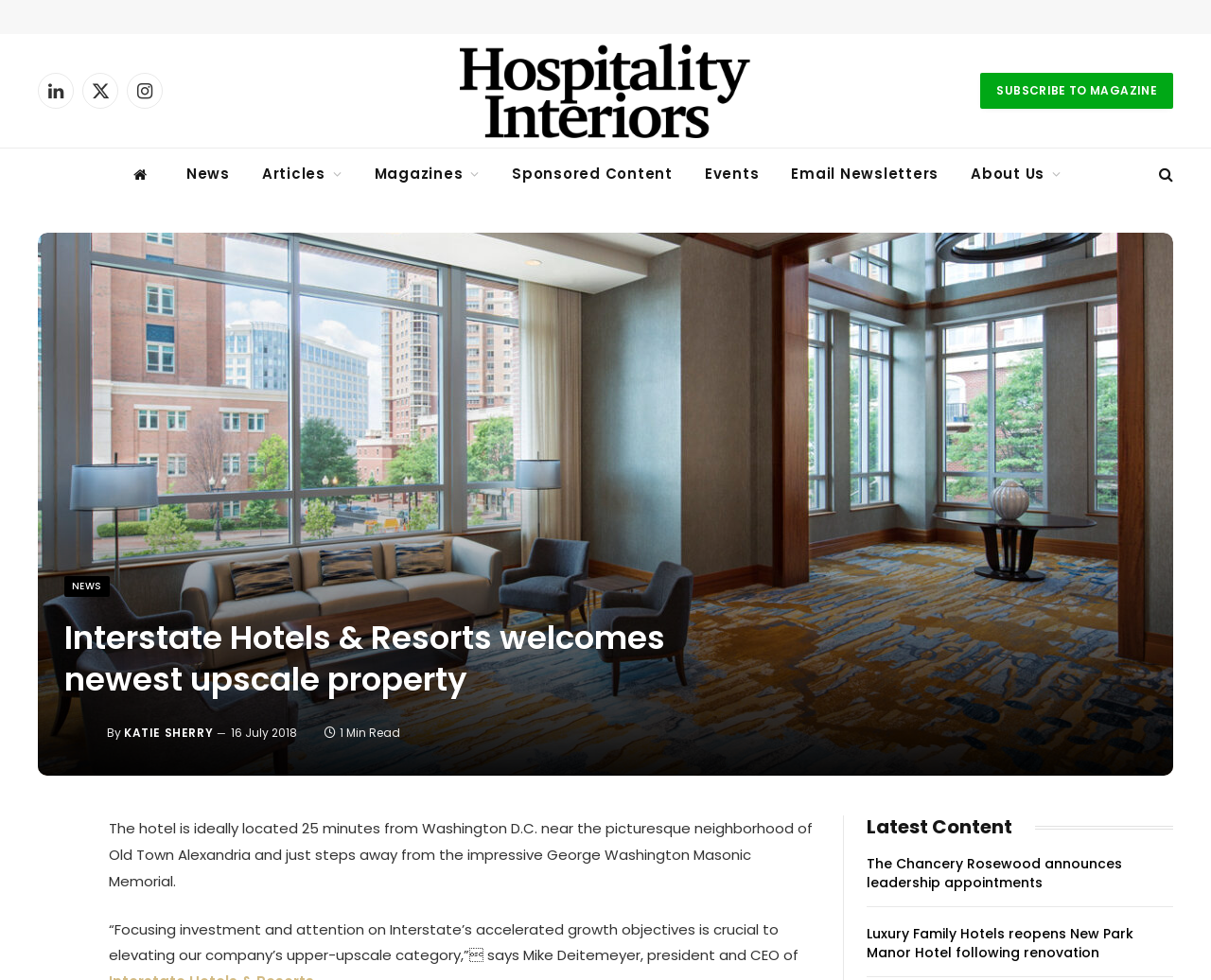Please respond to the question using a single word or phrase:
How many minutes does it take to read the article?

1 Min